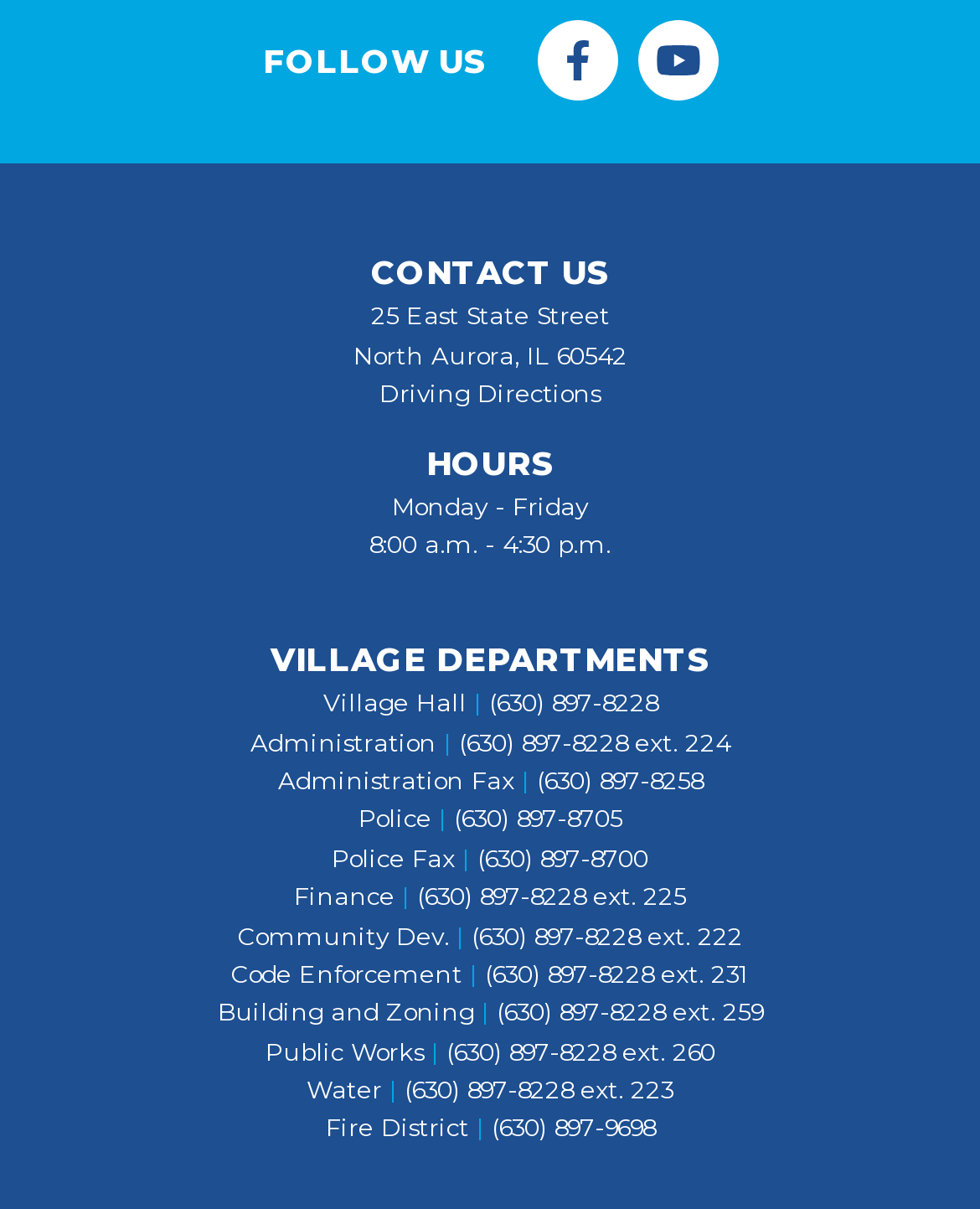Determine the bounding box for the UI element described here: "(630) 897-8228 ext. 259".

[0.506, 0.826, 0.778, 0.849]